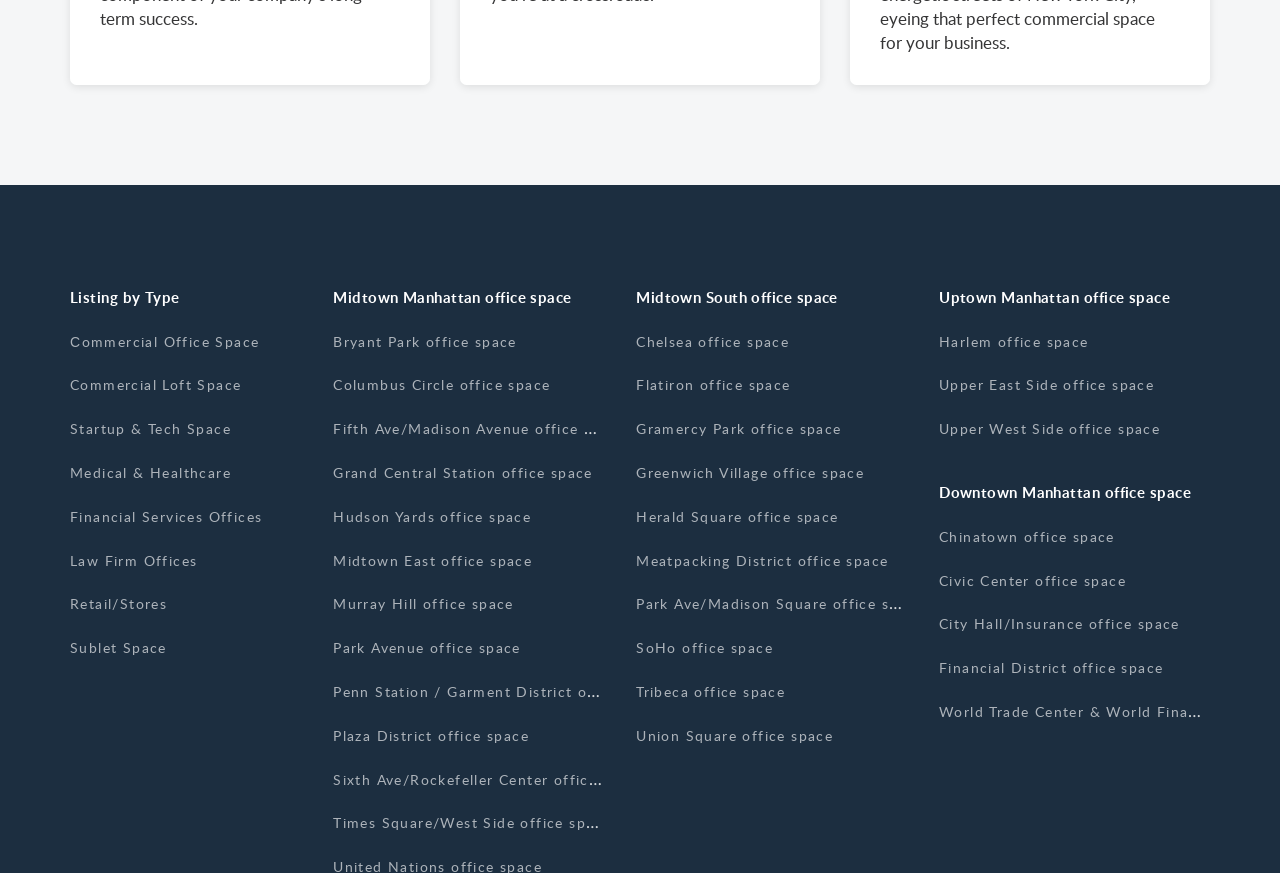How many types of office spaces are listed?
Based on the image, provide a one-word or brief-phrase response.

14